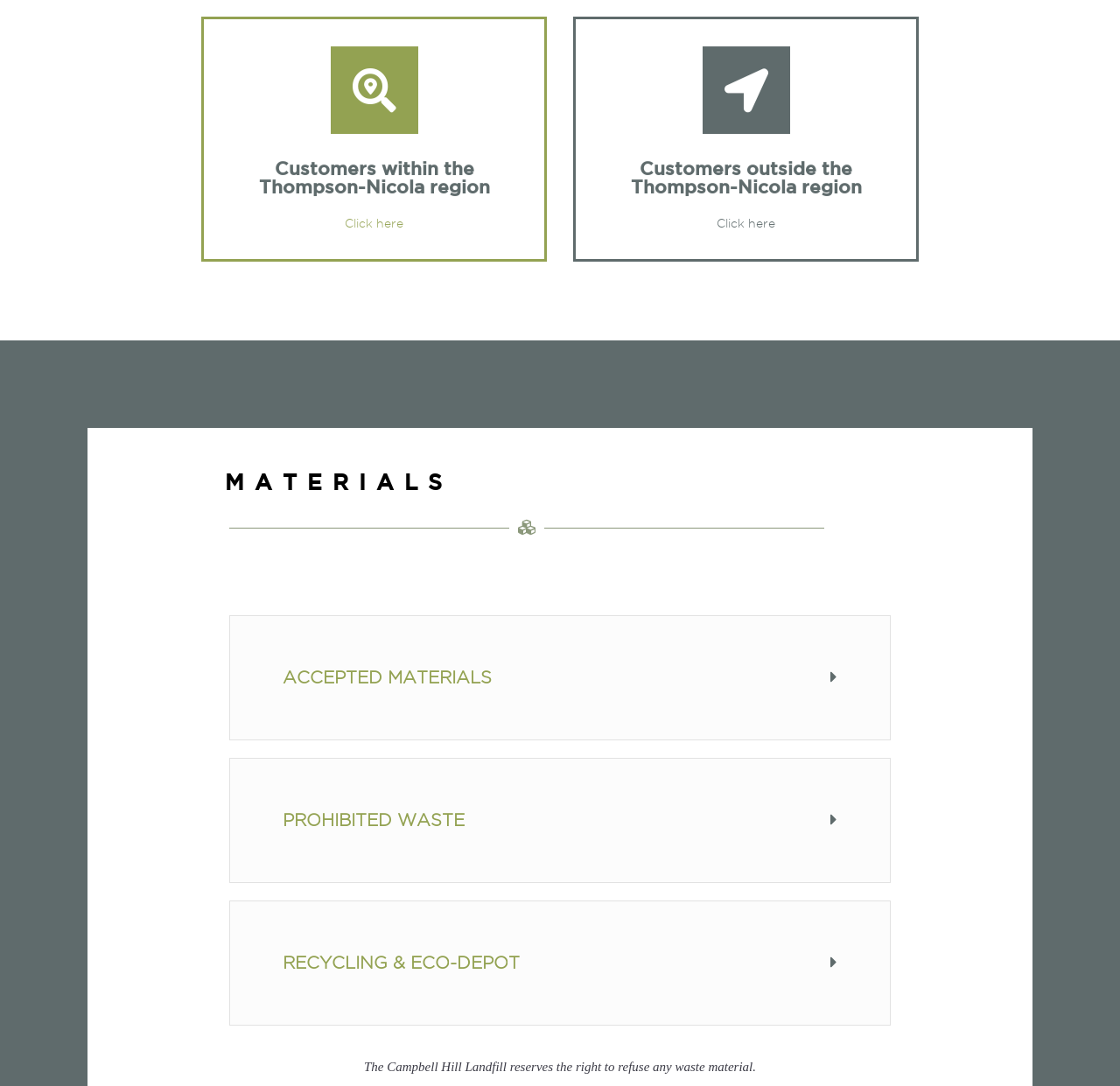Provide the bounding box coordinates of the HTML element described as: "Accepted Materials". The bounding box coordinates should be four float numbers between 0 and 1, i.e., [left, top, right, bottom].

[0.241, 0.604, 0.759, 0.645]